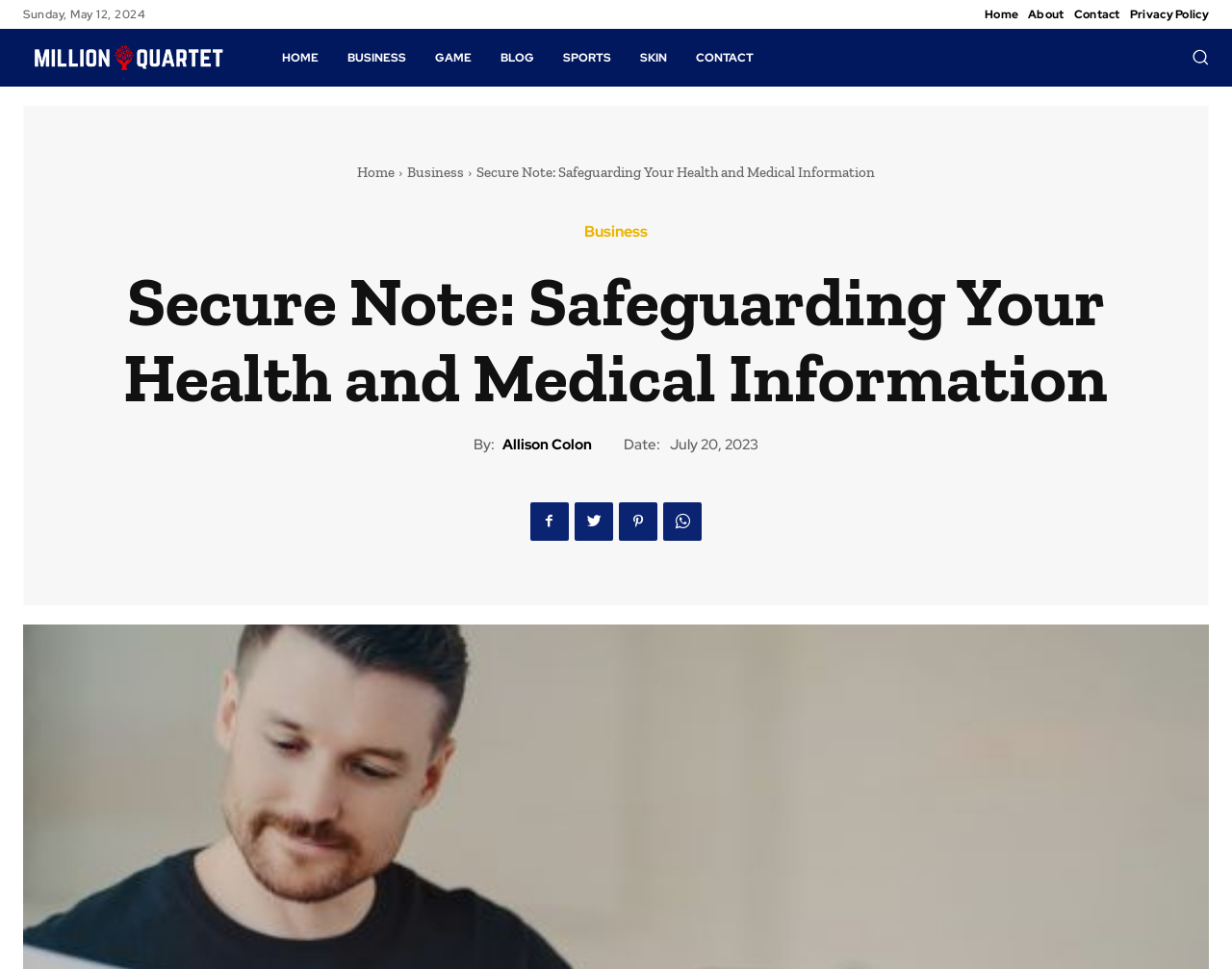Find the bounding box coordinates of the clickable area required to complete the following action: "Click the Search button".

[0.967, 0.049, 0.981, 0.067]